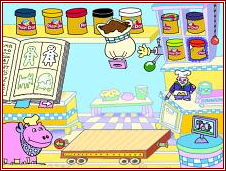Please answer the following question using a single word or phrase: 
What is the pink cow wearing?

A chef's hat